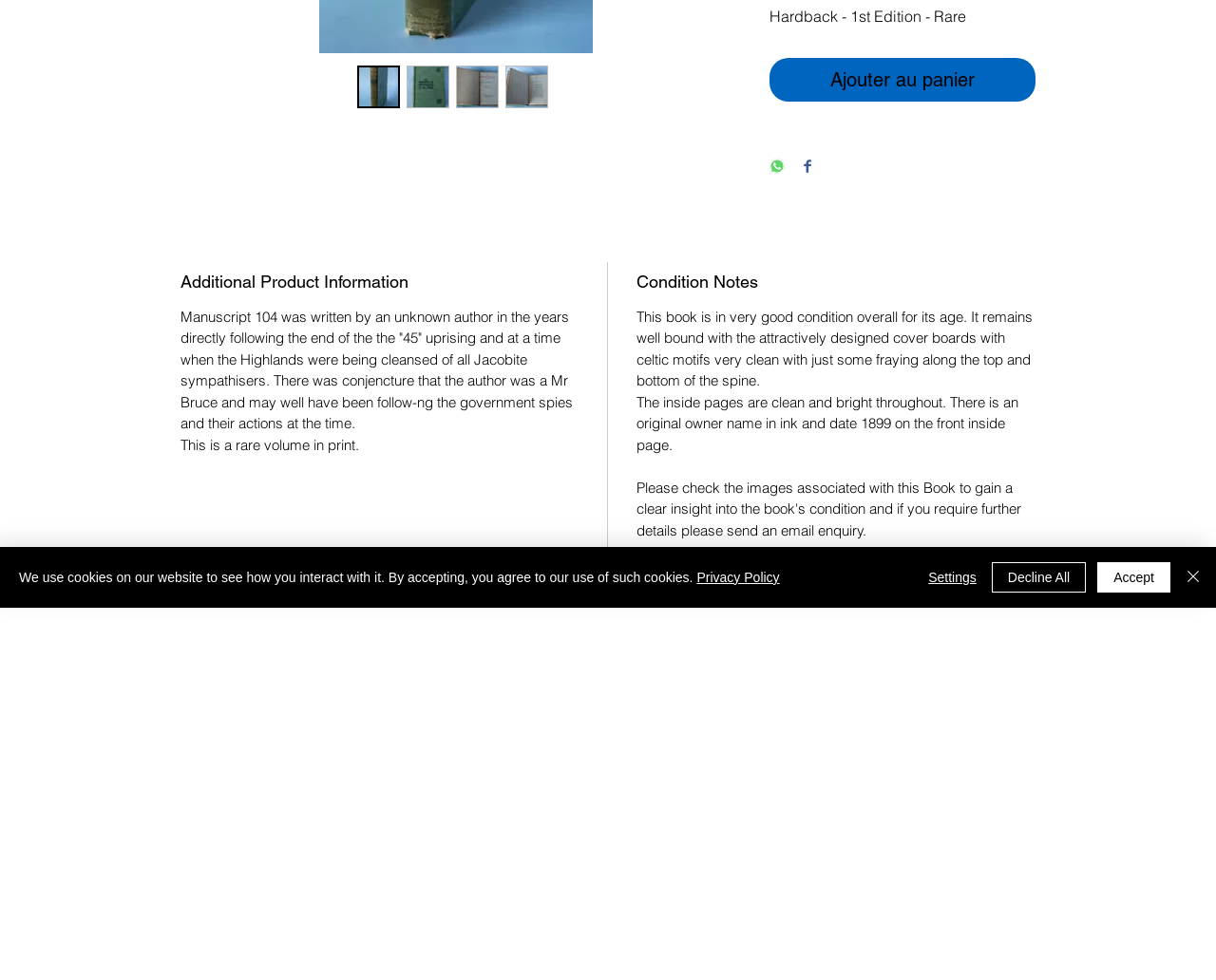Given the element description: "Accept", predict the bounding box coordinates of the UI element it refers to, using four float numbers between 0 and 1, i.e., [left, top, right, bottom].

[0.902, 0.574, 0.962, 0.605]